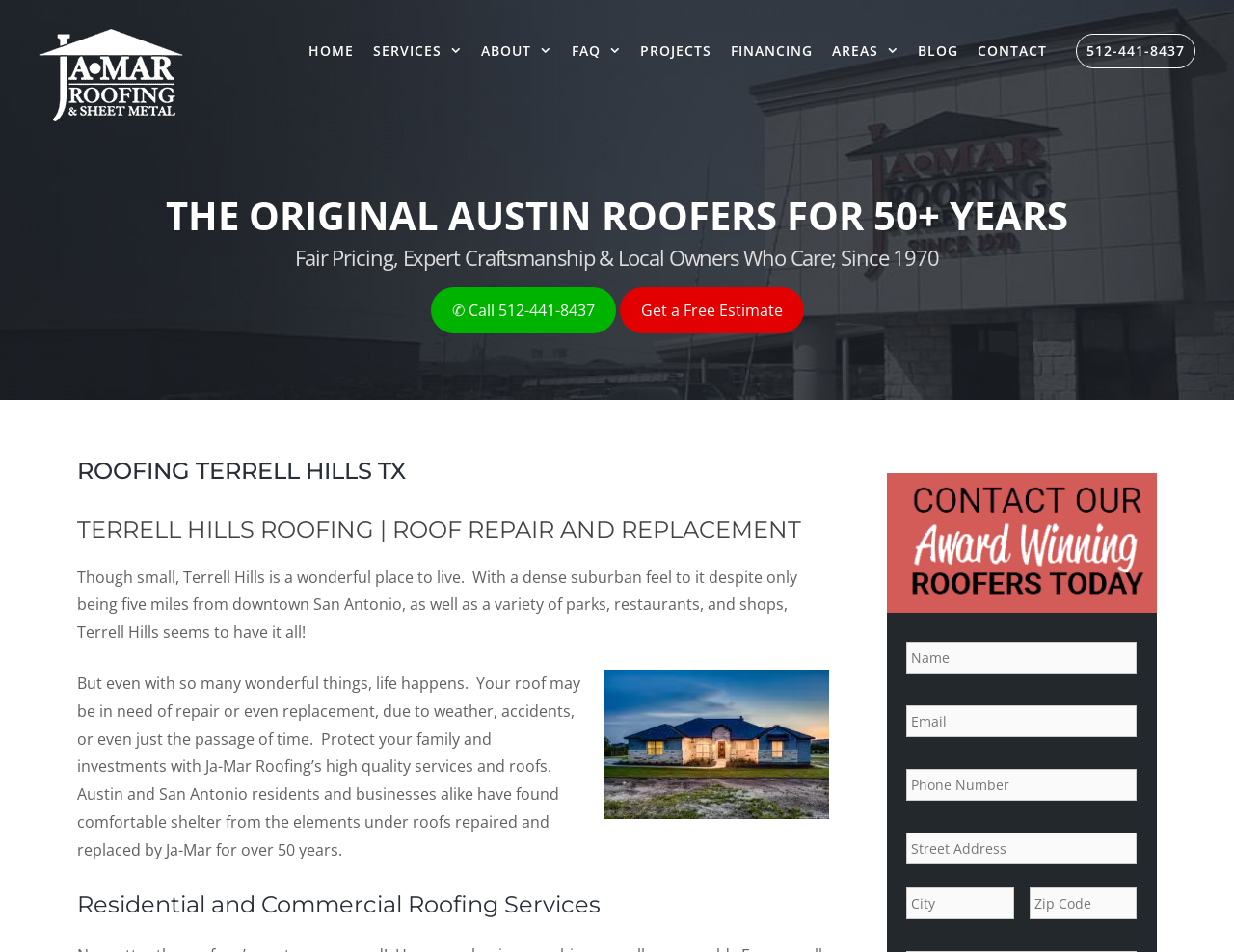Answer the following query with a single word or phrase:
What is the description of Terrell Hills?

A wonderful place to live with a dense suburban feel